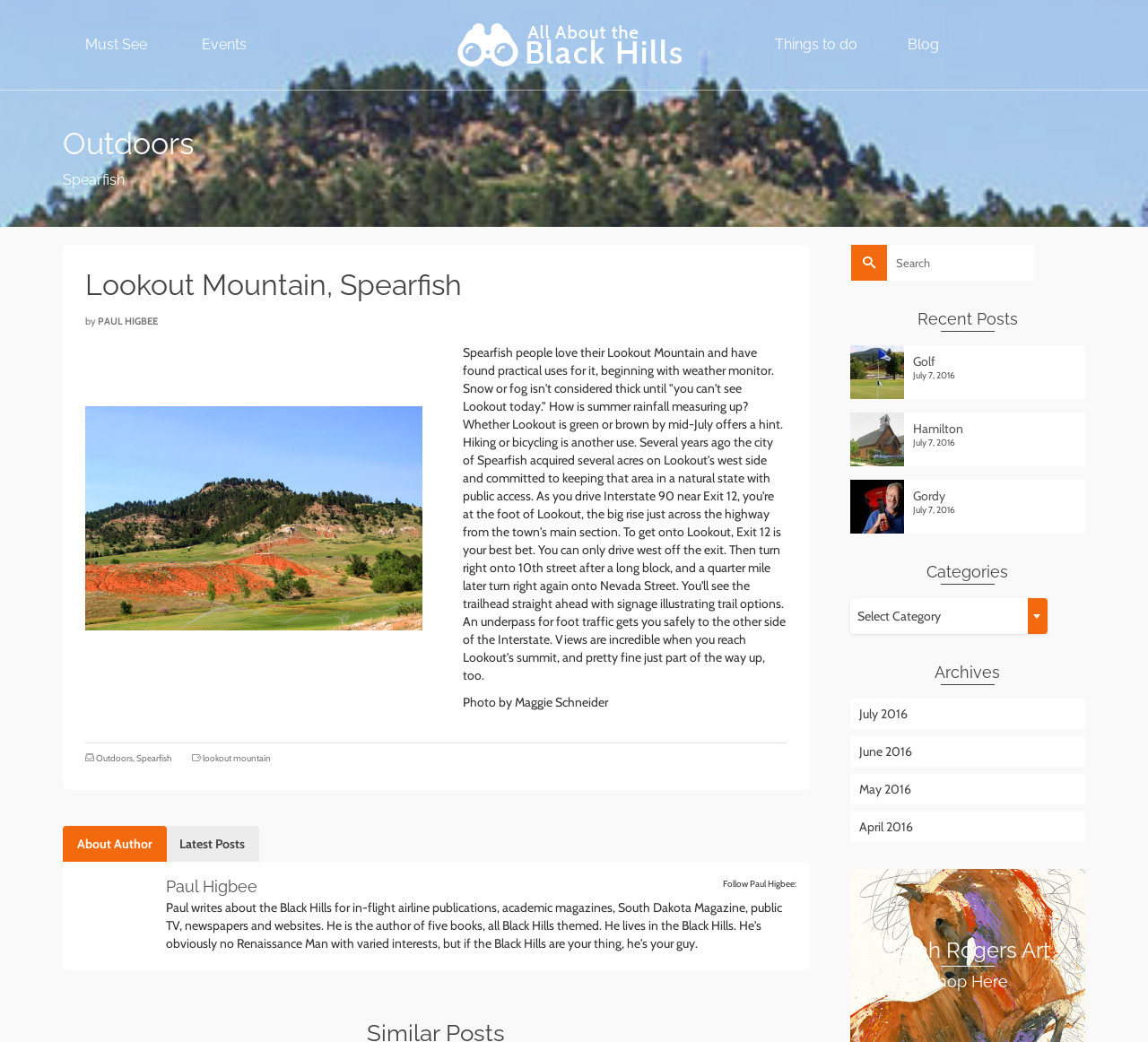Elaborate on the information and visuals displayed on the webpage.

This webpage is about Lookout Mountain in Spearfish, South Dakota. At the top, there are five links: "Must See", "Events", an empty link, "Things to do", and "Blog". Below these links, there is a heading "Outdoors" and a text "Spearfish" on the left side. 

On the left side, there is an article with a heading "Lookout Mountain, Spearfish" and a subheading "by PAUL HIGBEE". Below this, there are two tables, one containing an image and the other containing a long text about Lookout Mountain, its uses, and how to access it. The text also mentions the city of Spearfish acquiring several acres on Lookout's west side and committing to keeping that area in a natural state with public access.

On the right side, there is a footer section with links to "Outdoors", "Spearfish", and "lookout mountain". Below this, there are links to "About Author" and "Latest Posts". Further down, there is a section with a heading "Paul Higbee" and a link to the author's name.

On the right side, there is a search bar with a button and a heading "Recent Posts" above it. Below the search bar, there are three sections, each containing an image, a link to a post, and a date. The posts are about "Golf", "Hamilton", and "Gordy Pratt".

Further down, there is a section with a heading "Categories" and a dropdown menu to select a category. Below this, there is a section with a heading "Archives" and links to archives for July 2016, June 2016, May 2016, and April 2016. At the very bottom, there are two headings, "Sarah Rogers Art" and "Shop Here".